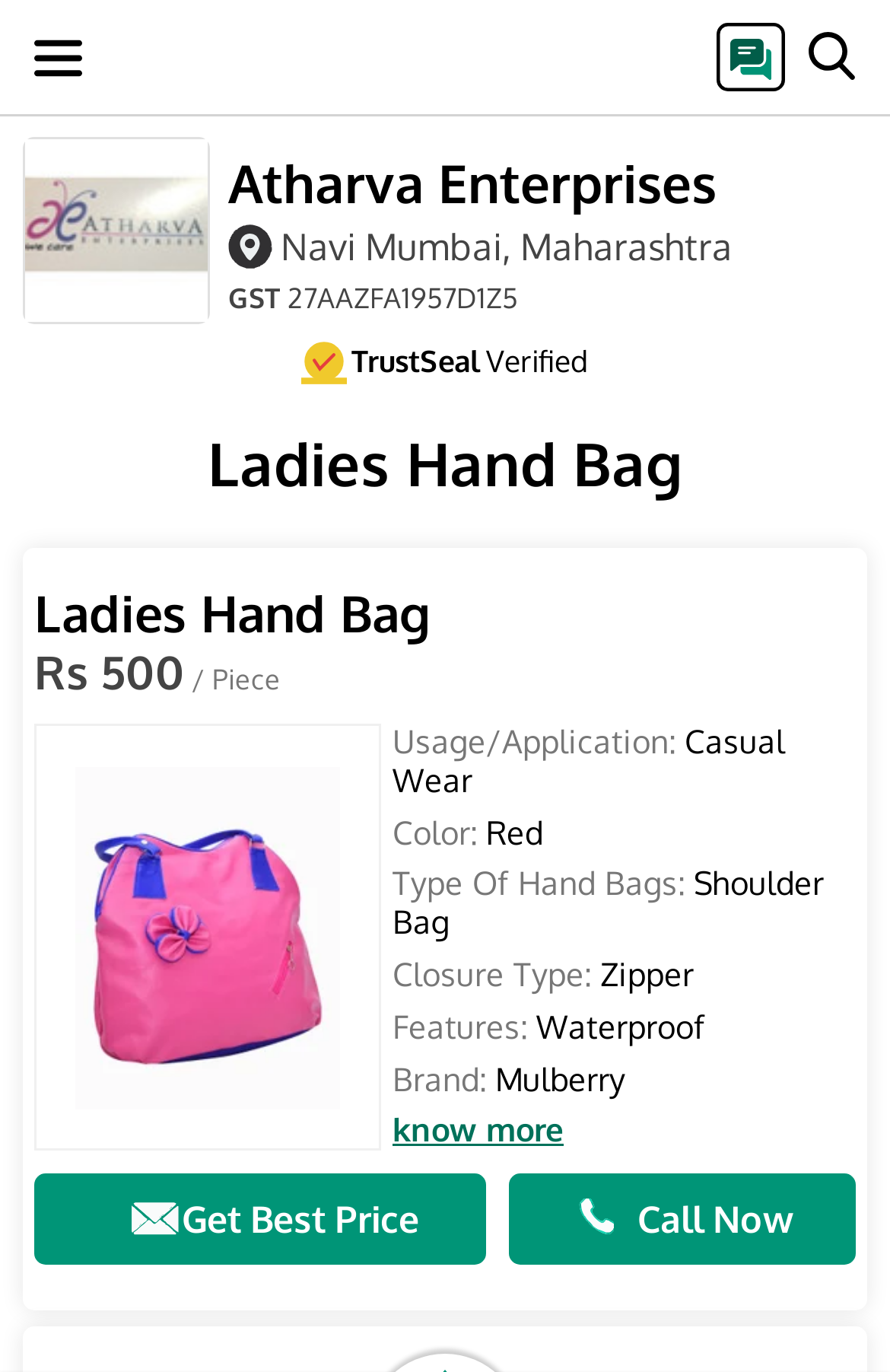Locate the bounding box coordinates of the clickable region to complete the following instruction: "Close the cookie consent dialog."

None